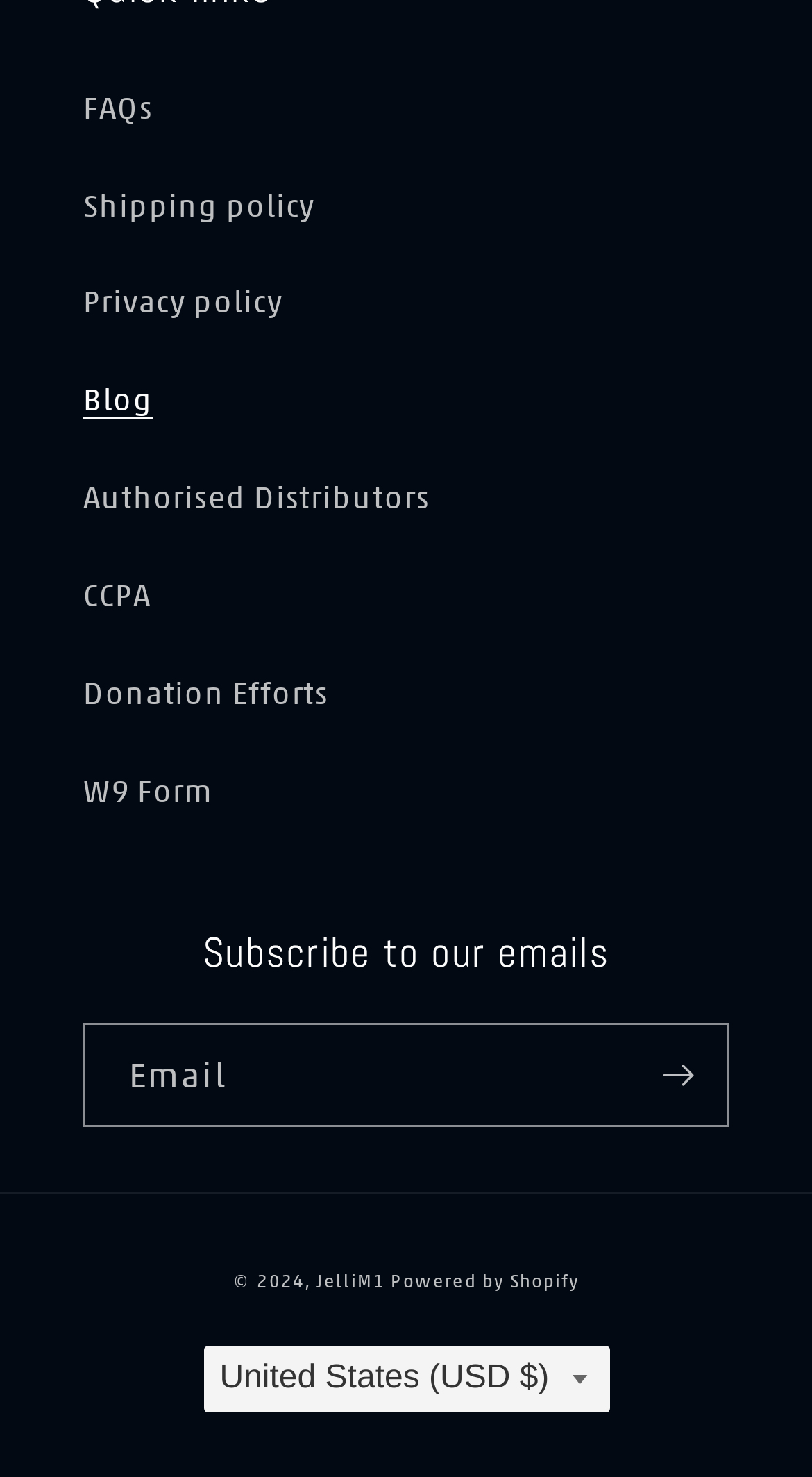Provide a brief response using a word or short phrase to this question:
What is the purpose of the textbox?

Email input